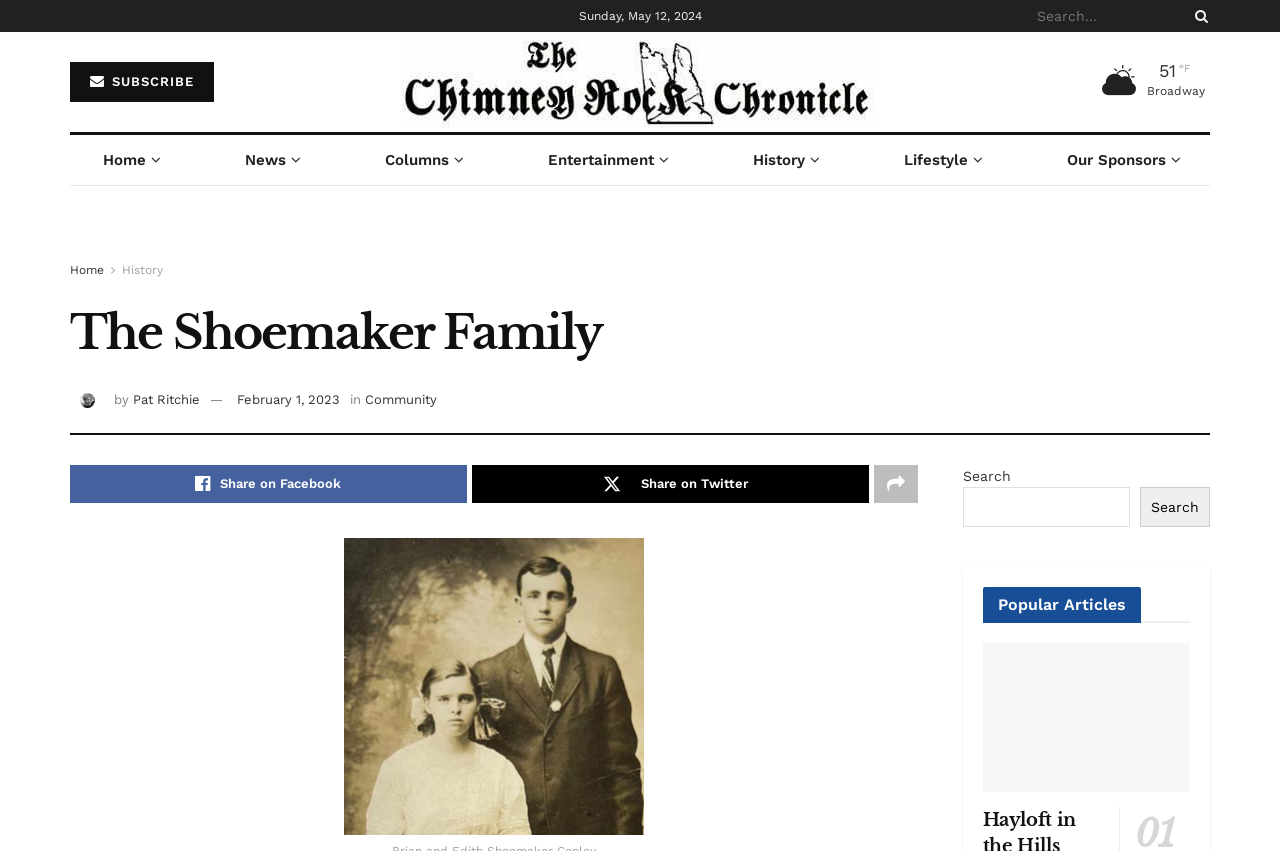Please locate the bounding box coordinates of the element that needs to be clicked to achieve the following instruction: "Read the article about Brian and Edith Shoemaker Conley". The coordinates should be four float numbers between 0 and 1, i.e., [left, top, right, bottom].

[0.269, 0.632, 0.503, 0.981]